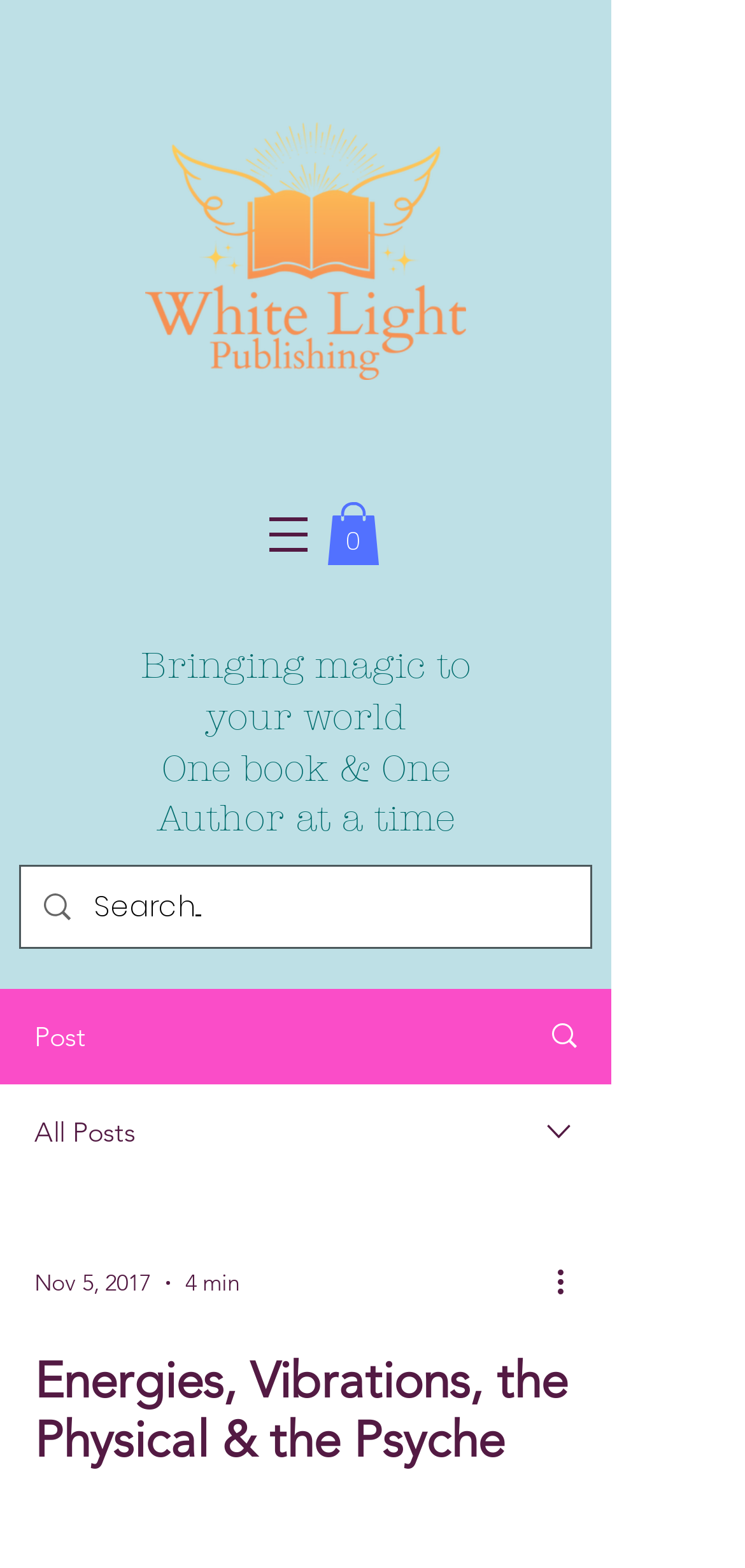Articulate a detailed summary of the webpage's content and design.

The webpage appears to be a blog or article page from White Light Publishing, a Melbourne-based publisher. At the top left, there is a logo of White Light Publishing, which is an image. Next to the logo, there is a navigation menu labeled "Site" with a dropdown button. On the top right, there is a cart icon with a link to view the cart, which currently has 0 items.

Below the navigation menu, there is a heading that reads "Bringing magic to your world One book & One Author at a time". This is followed by a search bar with a magnifying glass icon and a text input field where users can enter their search queries.

On the left side of the page, there are several links and buttons, including a "Post" link, an "All Posts" link, and a combobox with a dropdown menu. The combobox has options labeled with dates, such as "Nov 5, 2017", and a "More actions" button with a dropdown menu.

The main content of the page appears to be an article or blog post titled "Energies, Vibrations, the Physical & the Psyche", which is the same title as the root element of the webpage. The article's content is not explicitly described in the accessibility tree, but it likely contains the text mentioned in the meta description, which discusses the author's personal experiences and emotions.